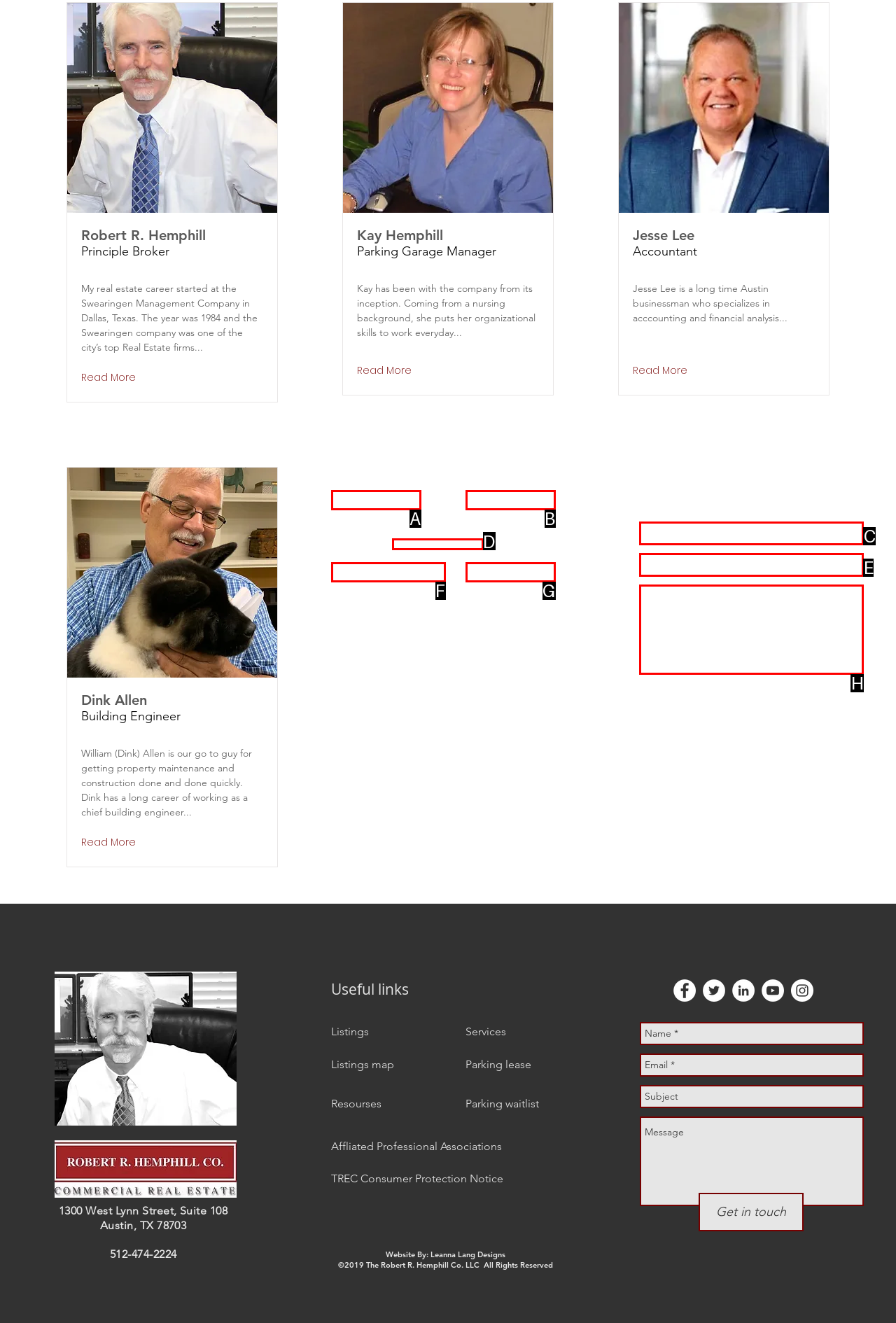From the provided choices, determine which option matches the description: rrhmephill@gmail.com. Respond with the letter of the correct choice directly.

D